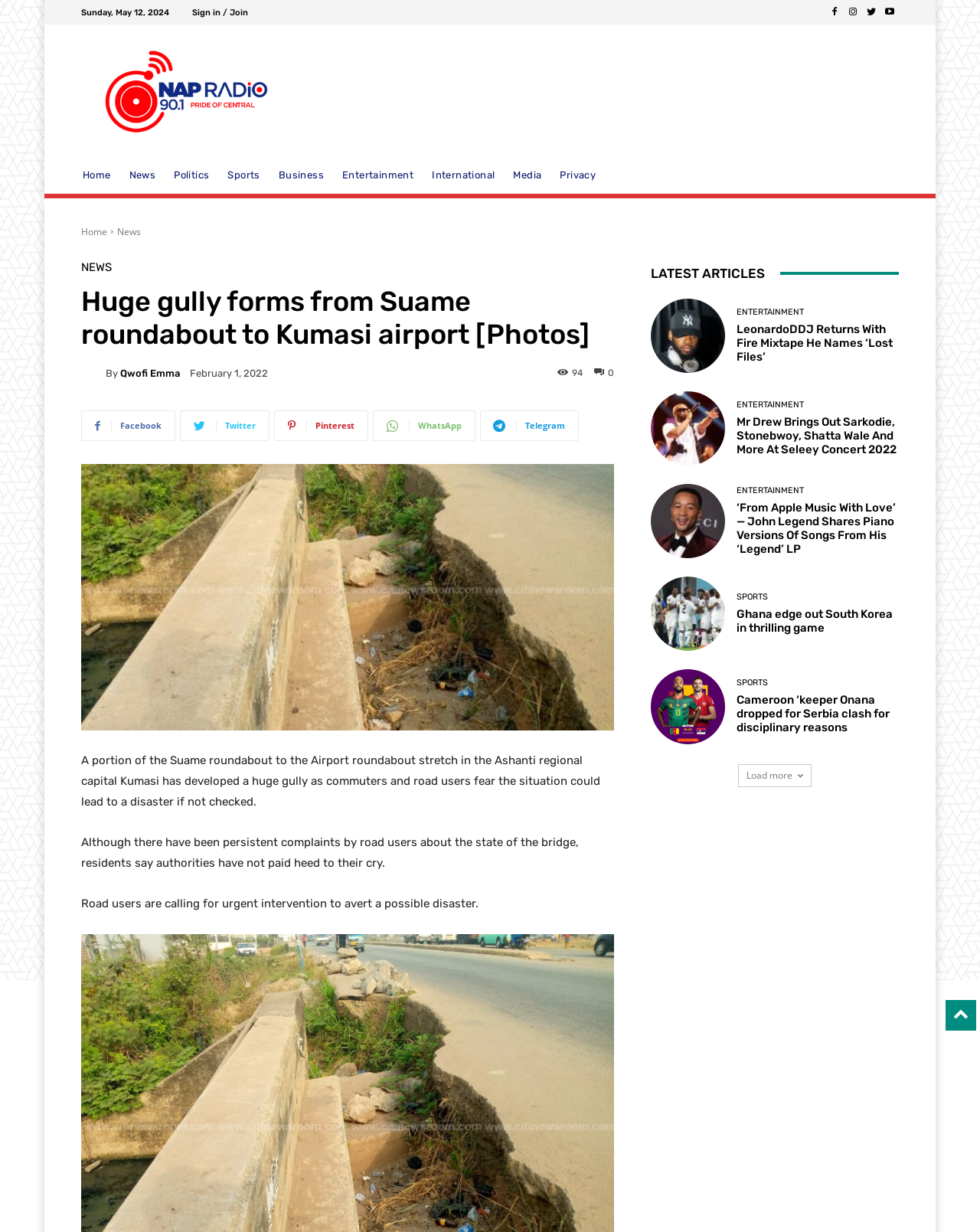Pinpoint the bounding box coordinates of the clickable area needed to execute the instruction: "Search". The coordinates should be specified as four float numbers between 0 and 1, i.e., [left, top, right, bottom].

[0.881, 0.128, 0.917, 0.157]